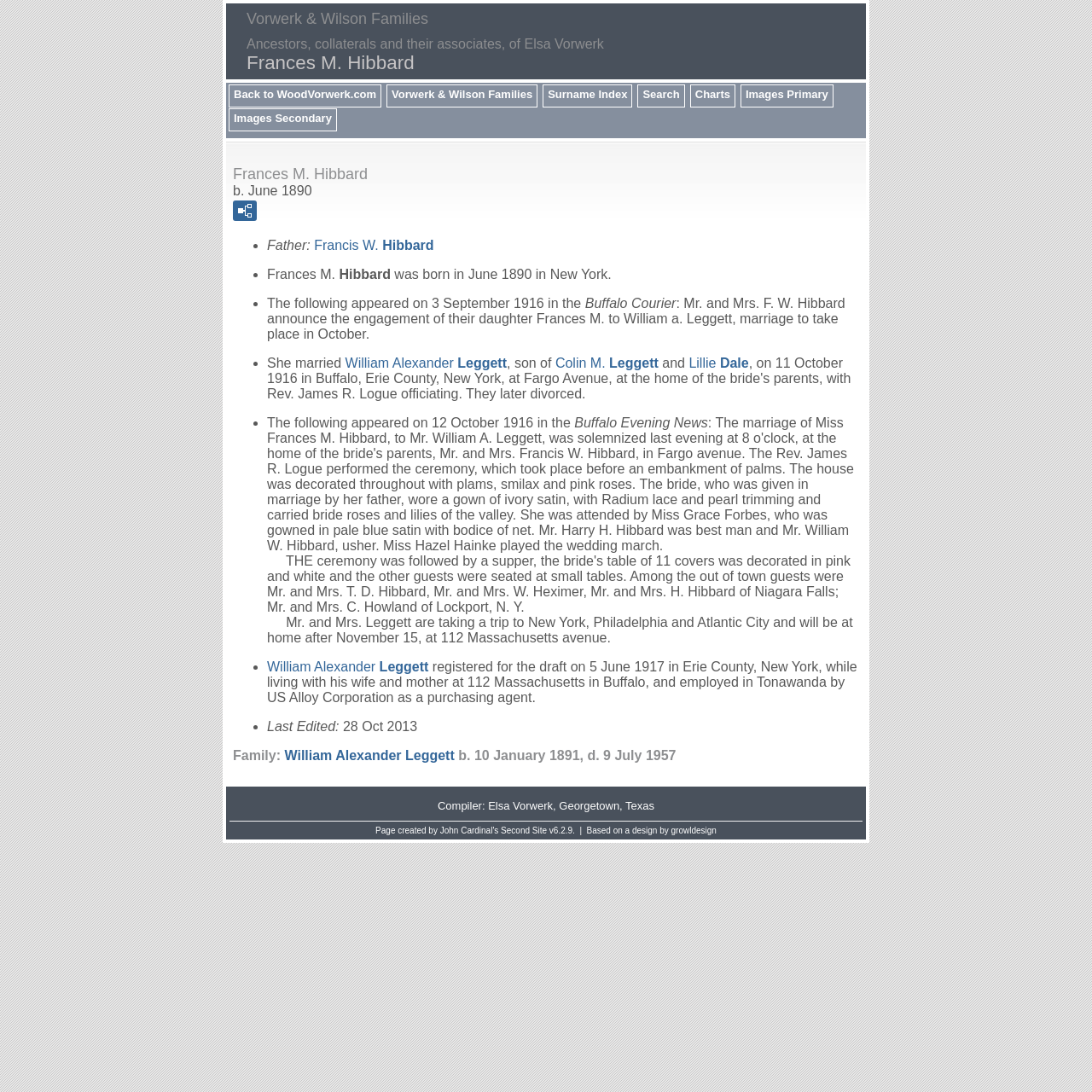Summarize the contents and layout of the webpage in detail.

The webpage is about the Vorwerk and Wilson families, specifically focusing on Frances M. Hibbard. At the top, there is a heading that reads "Vorwerk & Wilson Families" followed by a subheading "Frances M. Hibbard". Below this, there is a brief description of Elsa Vorwerk's ancestors and associates.

On the top-right side, there are five links: "Back to WoodVorwerk.com", "Vorwerk & Wilson Families", "Surname Index", "Search", and "Charts". These links are aligned horizontally and are likely navigation options for the website.

The main content of the webpage is divided into sections, each with a heading "Frances M. Hibbard". The first section provides information about Frances' birth in June 1890 in New York. The second section lists several bullet points, each describing an event or fact about Frances' life, including her engagement, marriage, and husband's draft registration.

Below these sections, there is a heading "Family: William Alexander Leggett" which provides information about Frances' husband and his family. The webpage also includes credits and acknowledgments, mentioning the compiler, Elsa Vorwerk, and the design of the webpage.

Throughout the webpage, there are several links to other pages or websites, including links to individuals' names, which likely provide more information about them. The overall layout of the webpage is organized and easy to follow, with clear headings and concise text.